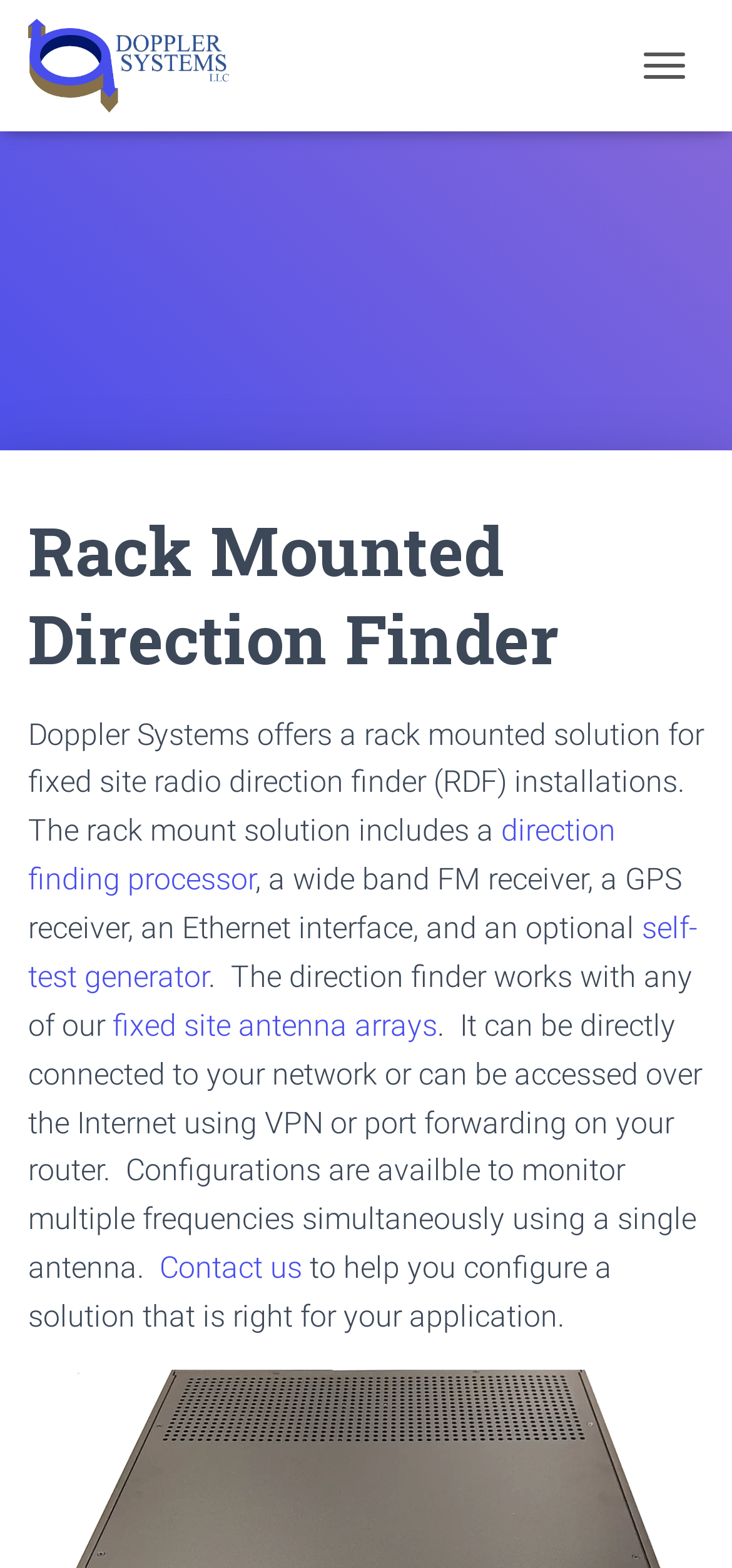What is included in the rack mount solution?
Look at the screenshot and respond with a single word or phrase.

Direction finding processor, FM receiver, GPS receiver, Ethernet interface, and self-test generator